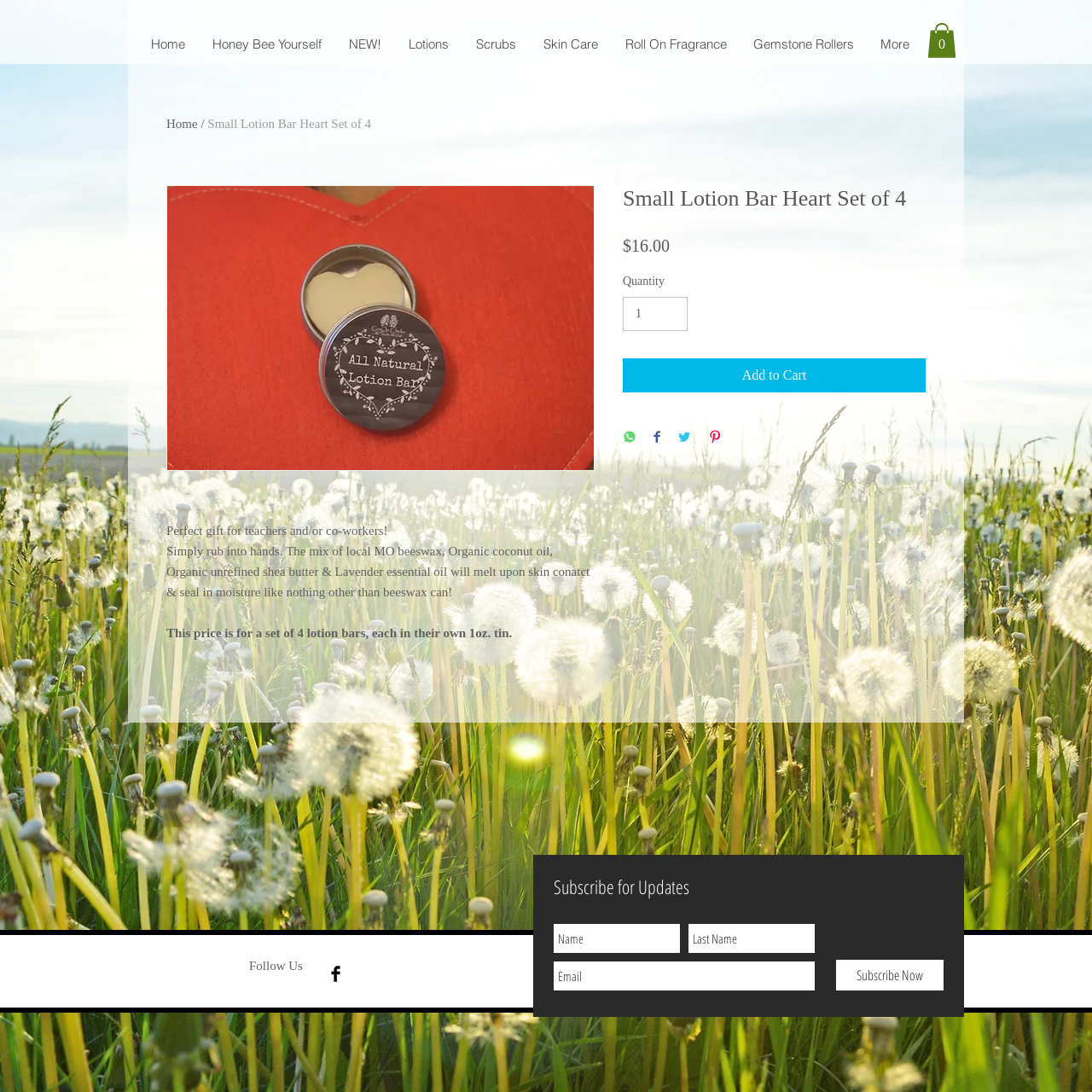Produce an elaborate caption capturing the essence of the webpage.

This webpage is an e-commerce page selling a product called "Small Lotion Bar Heart Set of 4". At the top right corner, there is a cart button with 0 items. Below it, there is a navigation menu with links to different sections of the website, including "Home", "Honey Bee Yourself", "NEW!", "Lotions", "Scrubs", "Skin Care", "Roll On Fragrance", "Gemstone Rollers", and "More".

The main content of the page is an article about the product, which includes an image of the product on the left side. The product description is divided into three paragraphs, describing the product as a perfect gift for teachers and co-workers, its ingredients, and its price. The price is $16.00 for a set of 4 lotion bars, each in their own 1oz tin.

Below the product description, there are buttons to add the product to the cart, share it on WhatsApp, Facebook, Twitter, and Pinterest. On the right side of the page, there is a section with a heading "Small Lotion Bar Heart Set of 4" and a price label.

At the bottom of the page, there is a footer section with a "Follow Us" label, followed by social media links, including Facebook. There is also a copyright notice and a link to Wix.com, the website builder. Additionally, there is a subscription form to receive updates, with fields for name, last name, and email, and a "Subscribe Now" button.